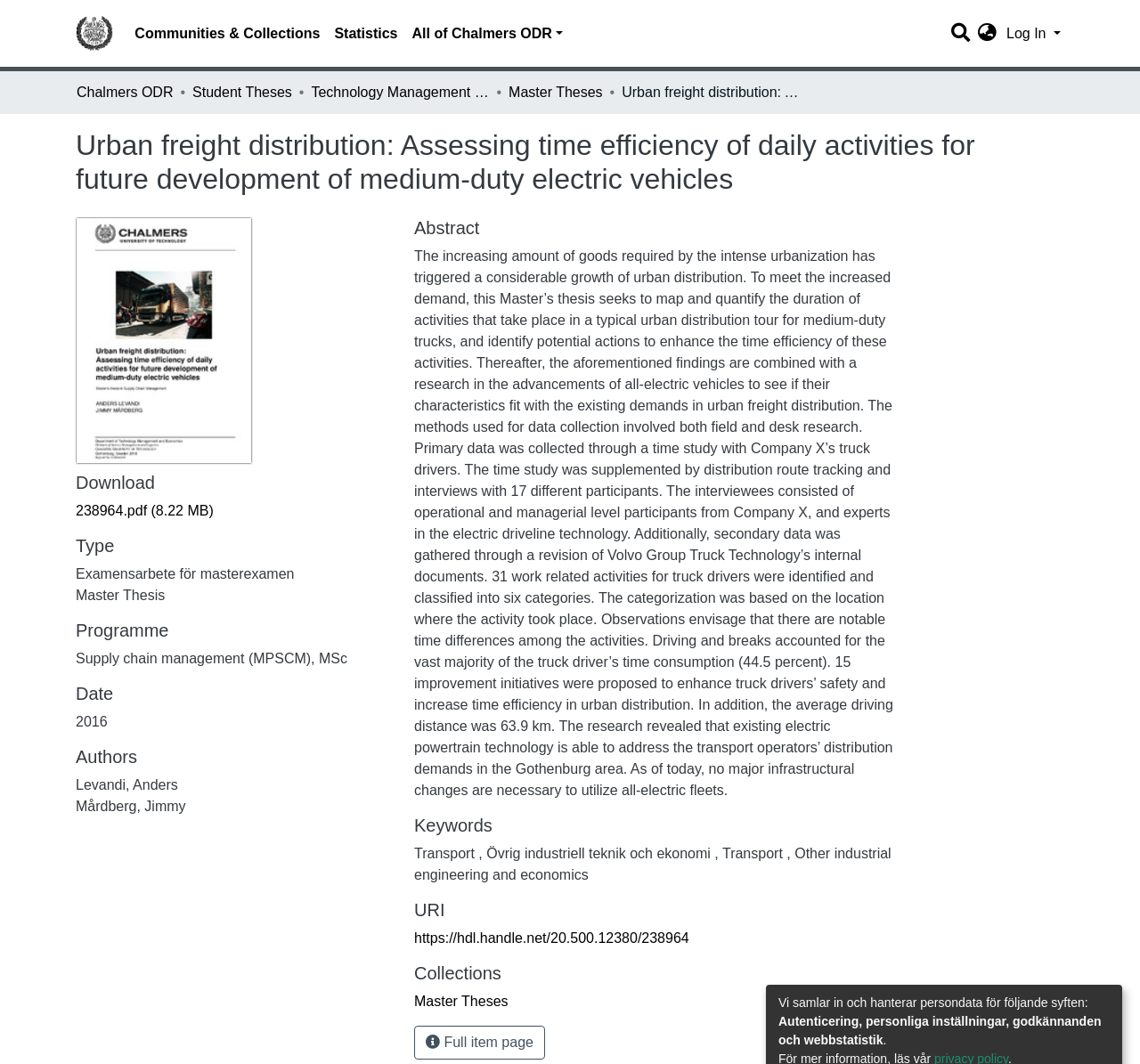Find the bounding box coordinates for the element that must be clicked to complete the instruction: "Download the PDF file". The coordinates should be four float numbers between 0 and 1, indicated as [left, top, right, bottom].

[0.066, 0.473, 0.187, 0.487]